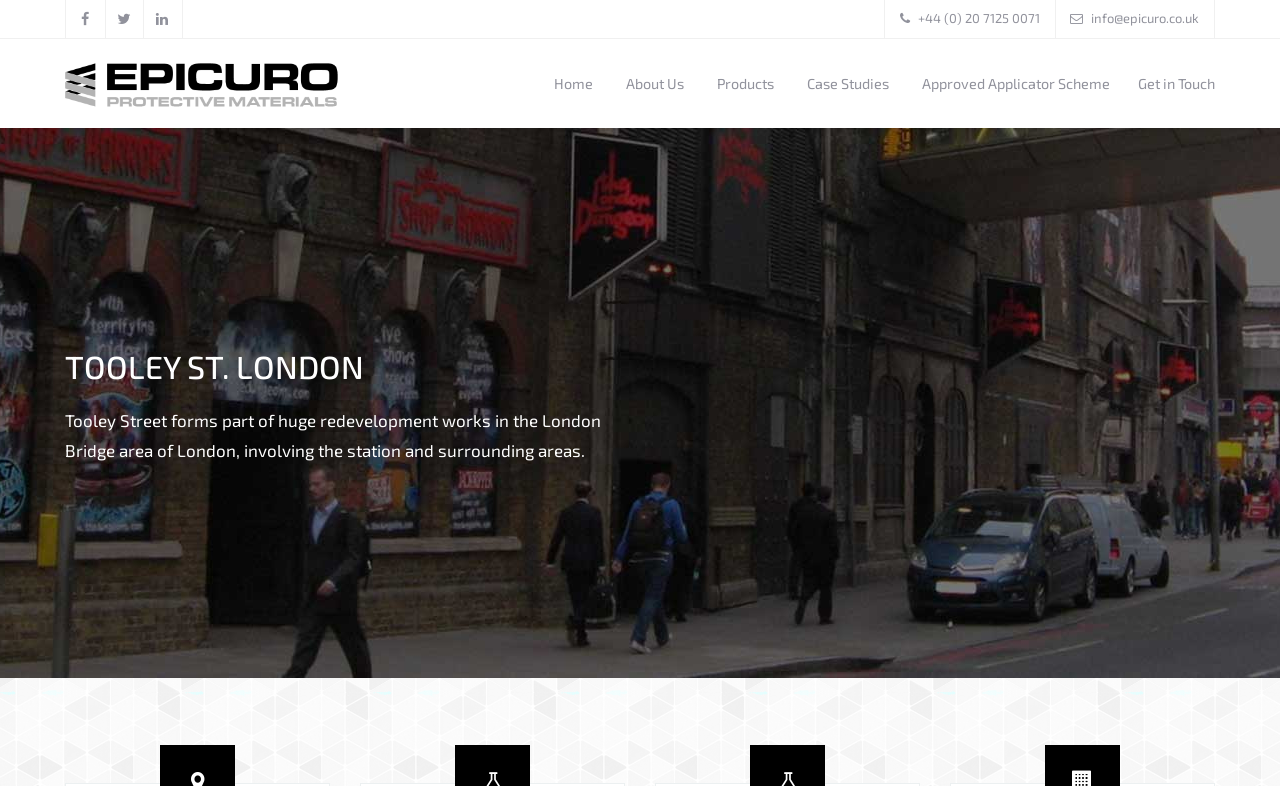Examine the image carefully and respond to the question with a detailed answer: 
What is the location of Epicuro?

I found the location of Epicuro by looking at the heading at the top of the webpage, which is 'TOOLEY ST. LONDON', and also by reading the static text below it, which mentions Tooley Street in the London Bridge area of London.